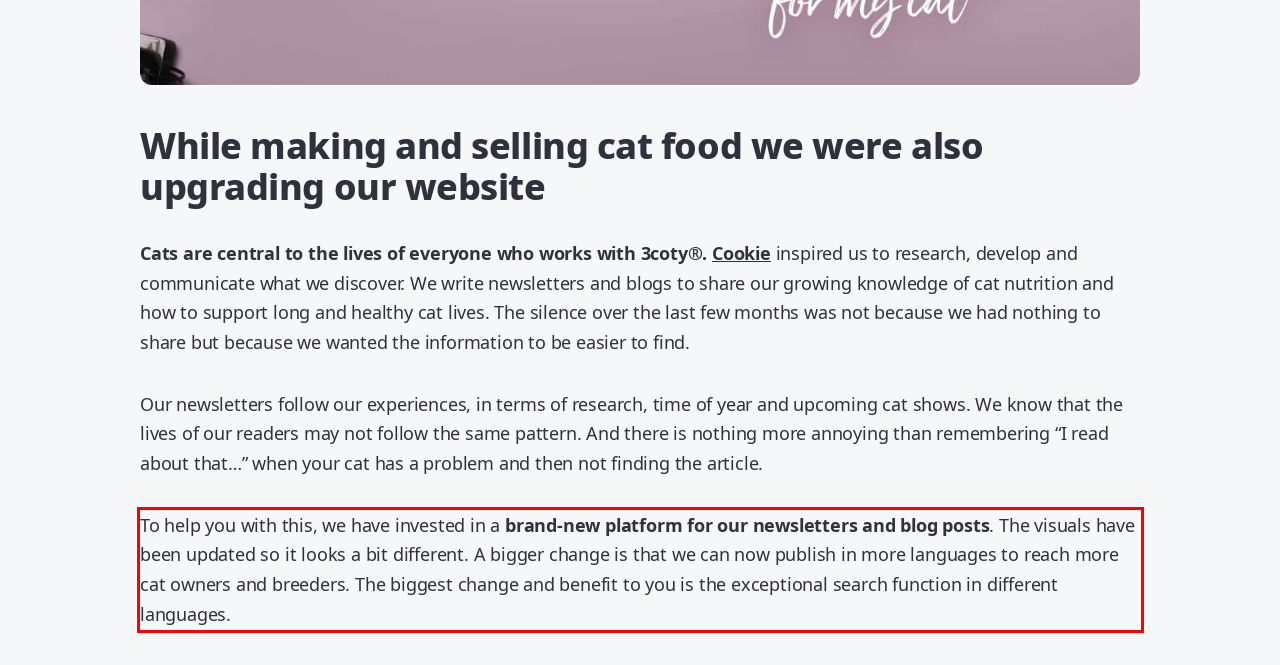Examine the webpage screenshot and use OCR to obtain the text inside the red bounding box.

To help you with this, we have invested in a brand-new platform for our newsletters and blog posts. The visuals have been updated so it looks a bit different. A bigger change is that we can now publish in more languages to reach more cat owners and breeders. The biggest change and benefit to you is the exceptional search function in different languages.